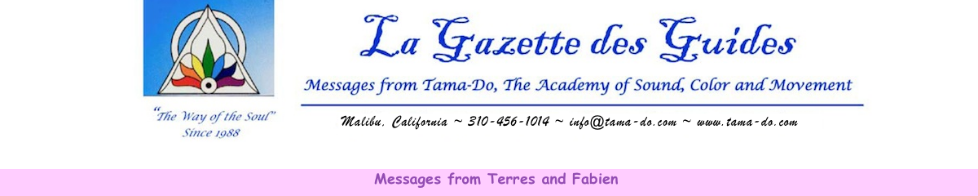Please study the image and answer the question comprehensively:
What shape is the graphical motif?

The caption describes the graphical motif as having a triangular shape, which is accompanied by floral elements, conveying harmony and spiritual insight.